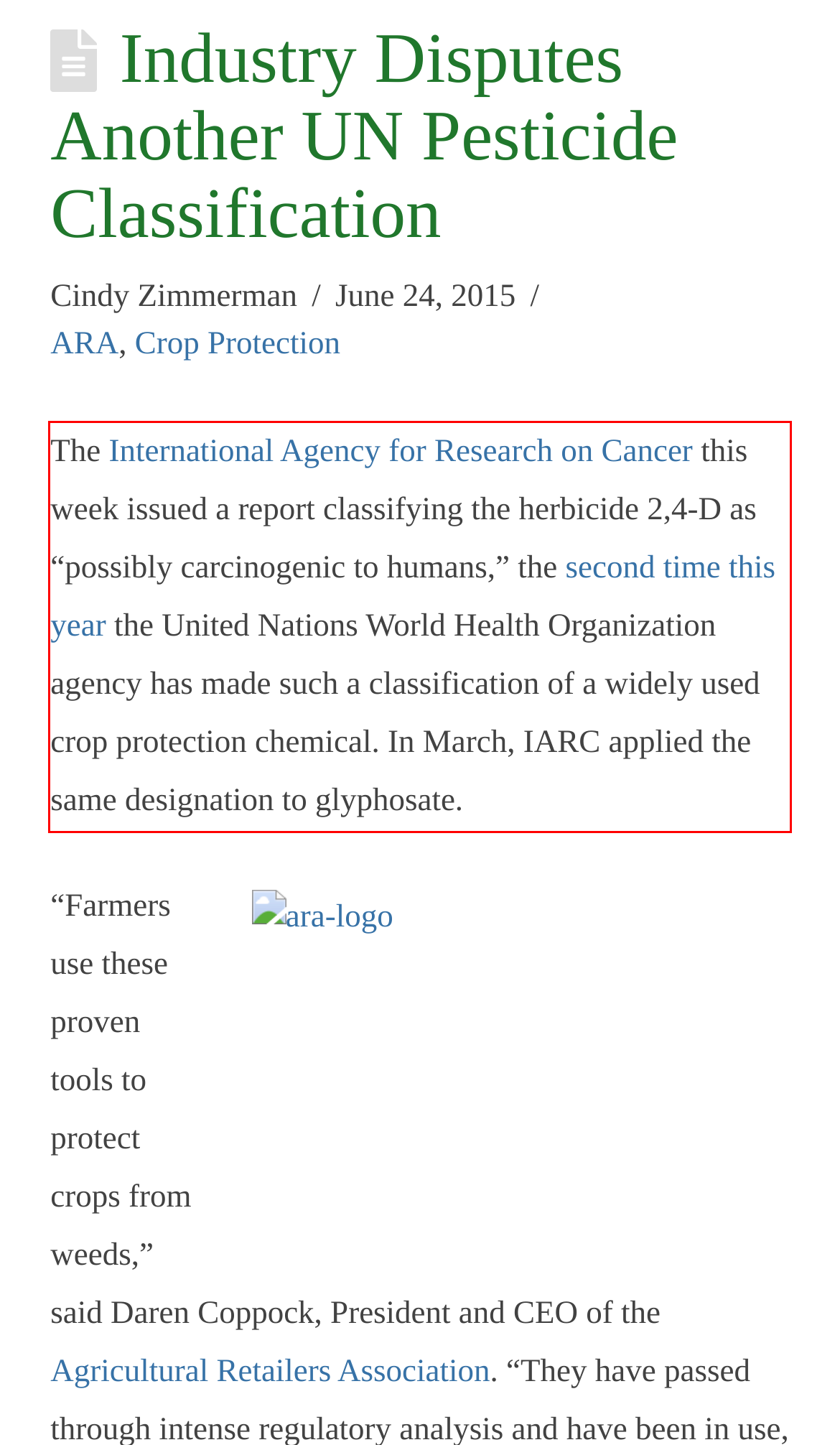Please recognize and transcribe the text located inside the red bounding box in the webpage image.

The International Agency for Research on Cancer this week issued a report classifying the herbicide 2,4-D as “possibly carcinogenic to humans,” the second time this year the United Nations World Health Organization agency has made such a classification of a widely used crop protection chemical. In March, IARC applied the same designation to glyphosate.